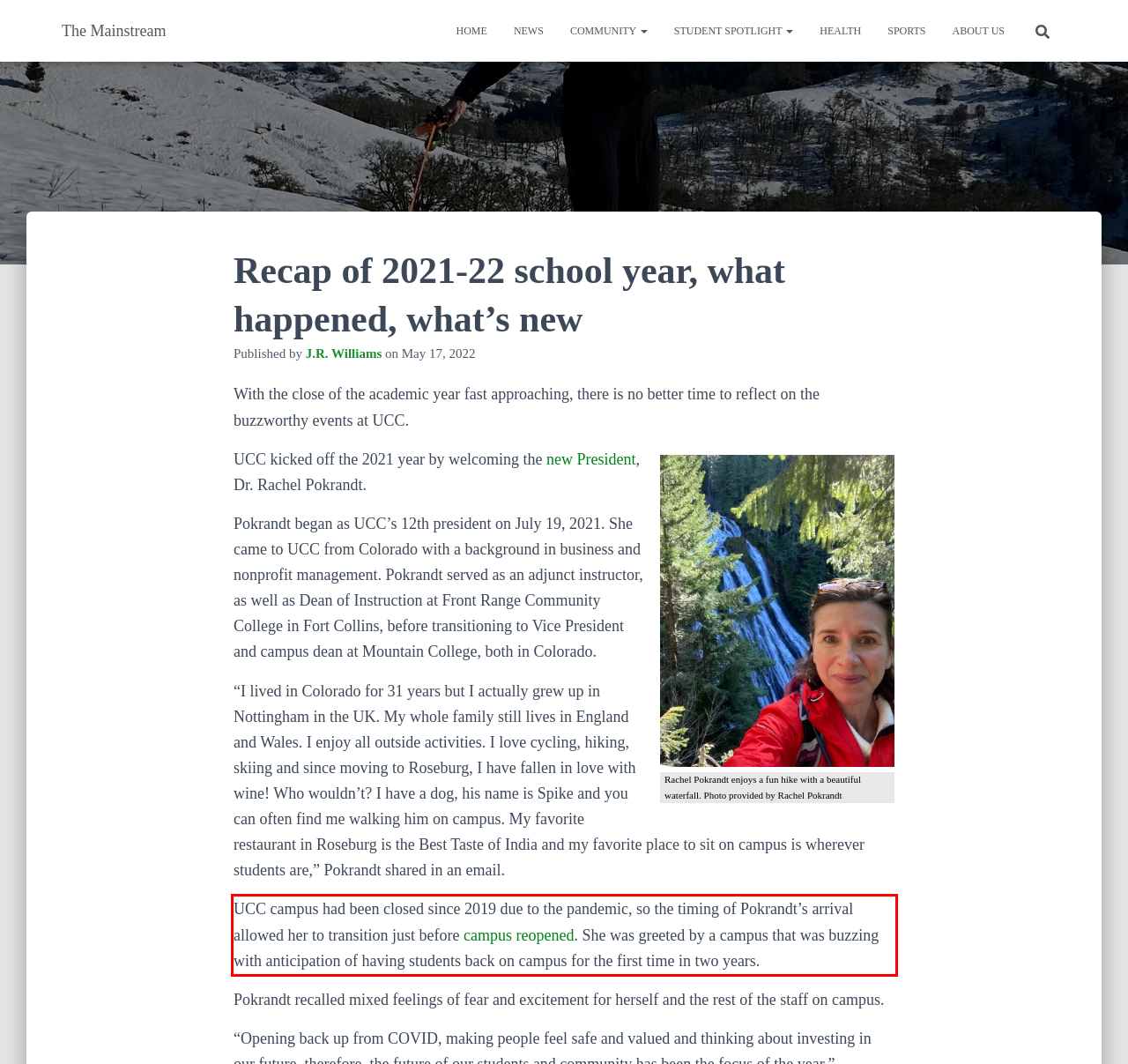Examine the screenshot of the webpage, locate the red bounding box, and generate the text contained within it.

UCC campus had been closed since 2019 due to the pandemic, so the timing of Pokrandt’s arrival allowed her to transition just before campus reopened. She was greeted by a campus that was buzzing with anticipation of having students back on campus for the first time in two years.